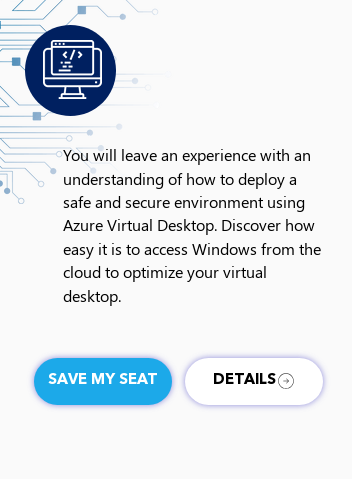Provide a comprehensive description of the image.

The image features a visually engaging design that emphasizes the theme of cloud computing and virtual environments. At the center, there is an illustrated icon depicting a computer or coding symbol, symbolizing technology and innovation. Surrounding the icon, a circuit-like pattern suggests connectivity and the digital landscape.

Accompanying the visual is a text description that conveys the value of attending a workshop focused on Azure Virtual Desktop. It highlights the opportunity to gain insights into deploying a secure and efficient virtual environment, illustrating the benefits of accessing Windows from the cloud to enhance virtual desktop operations.

Below the text, two prominent buttons are displayed: "SAVE MY SEAT," encouraging immediate registration, and "DETAILS," providing further information about the workshop. This layout effectively combines visual elements with informative content, enticing potential attendees to engage and learn more about leveraging Azure technology for business optimization.